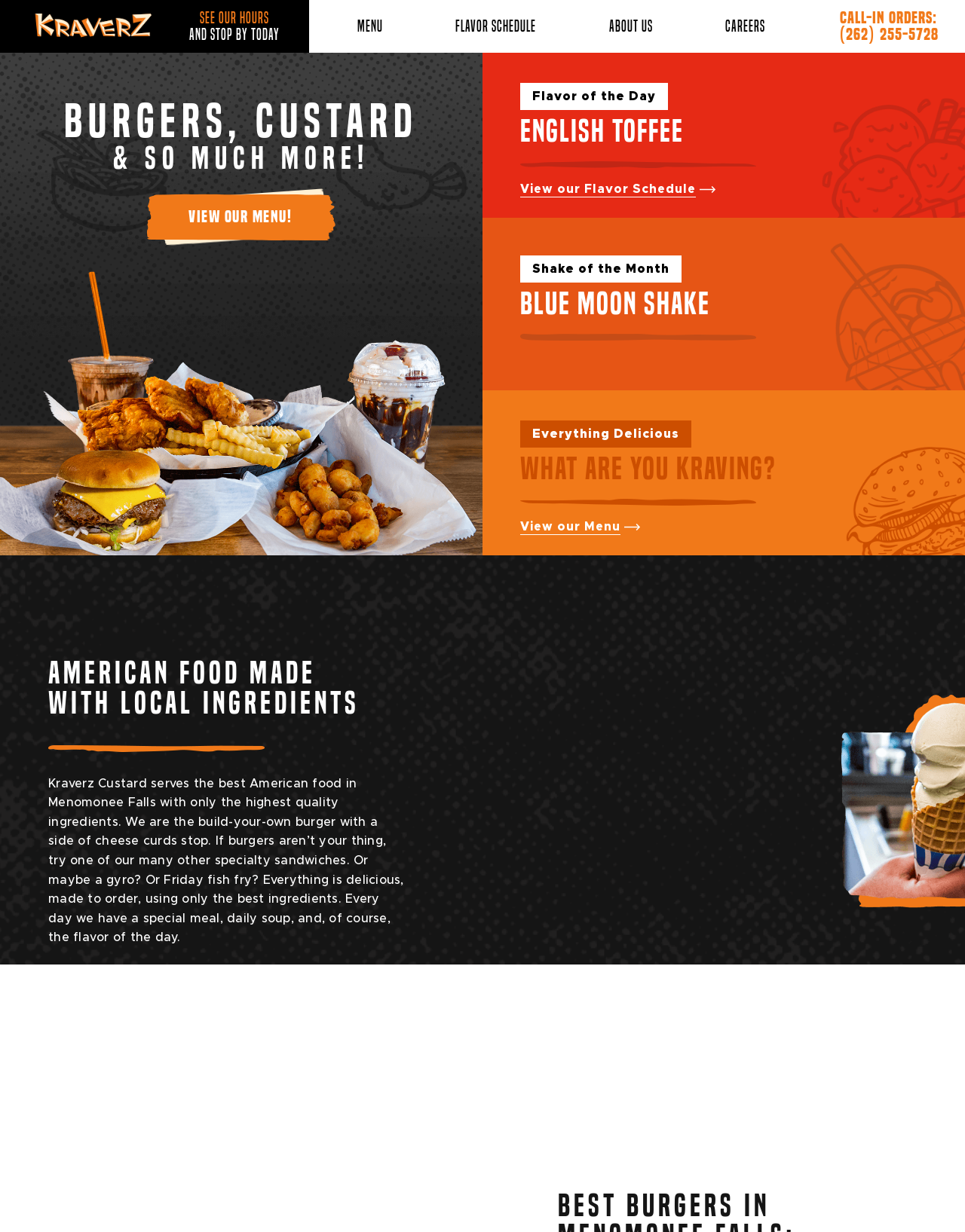Can you show the bounding box coordinates of the region to click on to complete the task described in the instruction: "Check the flavor schedule"?

[0.472, 0.004, 0.556, 0.039]